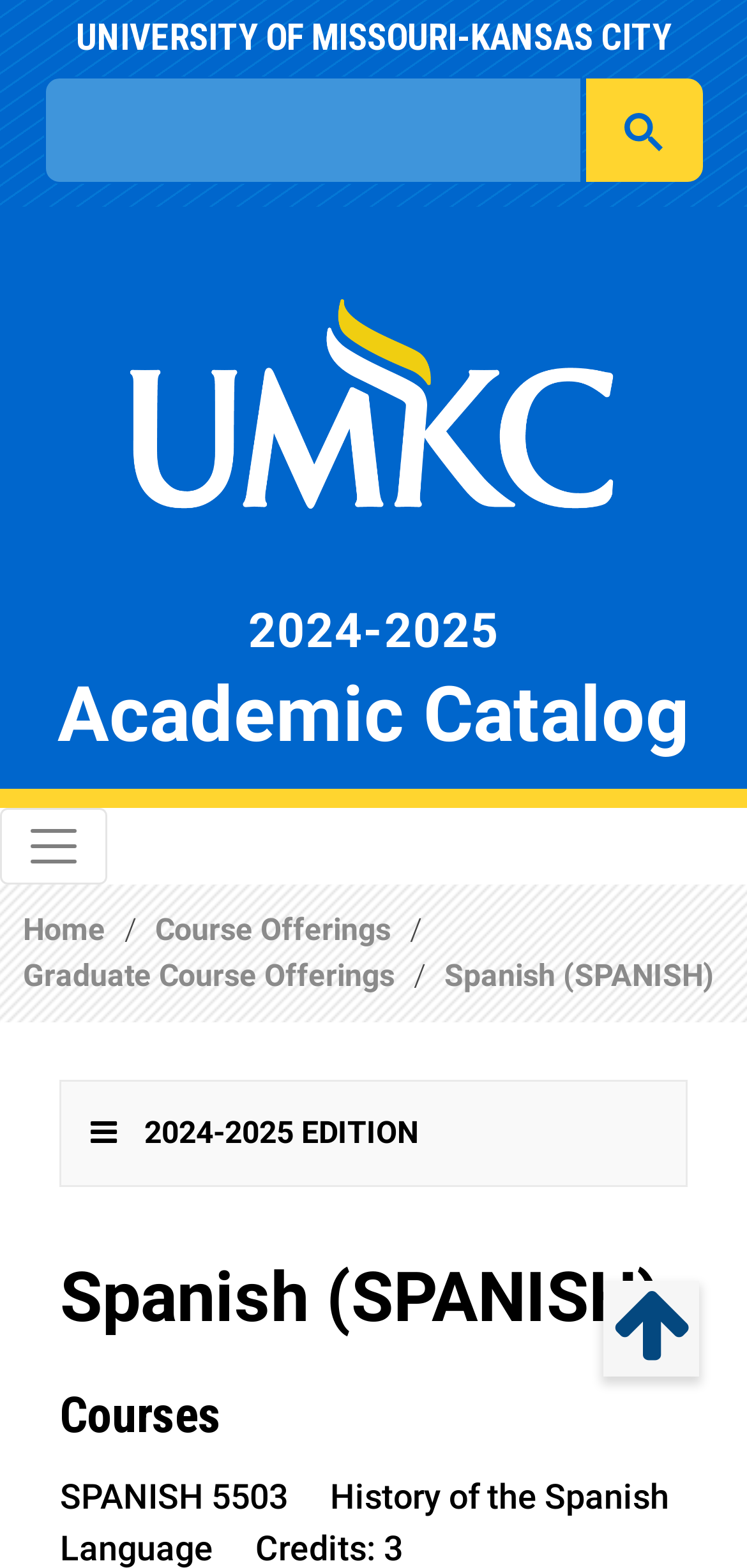Provide a comprehensive caption for the webpage.

The webpage is about the University of Missouri-Kansas City's academic catalog, specifically the Spanish (SPANISH) course offerings. At the top, there is a heading that reads "UNIVERSITY OF MISSOURI-KANSAS CITY" which is also a link. Below it, there is a search bar with a "Search catalog" label and a "Submit search" button to its right.

To the top left, there is the UMKC logo, which is an image linked to the UMKC homepage. Next to it, there is a heading that reads "2024-2025 Academic Catalog", which is also a link. 

On the left side, there is a navigation menu with a "Toggle menu" button at the top. The menu contains breadcrumbs, including links to "Home", "Course Offerings", and "Graduate Course Offerings". Below the breadcrumbs, there is a section with a heading that reads "Spanish (SPANISH)".

In the main content area, there is a heading that reads "Spanish (SPANISH)" again, followed by a section with a heading that reads "Courses". Below it, there is a list of courses, with the first one being "SPANISH 5503". At the bottom right, there is a "Back to top" link with an arrow icon.

There are a total of 5 headings, 7 links, 3 buttons, 2 images, and 5 static text elements on the page. The layout is organized, with clear headings and concise text, making it easy to navigate and find information.